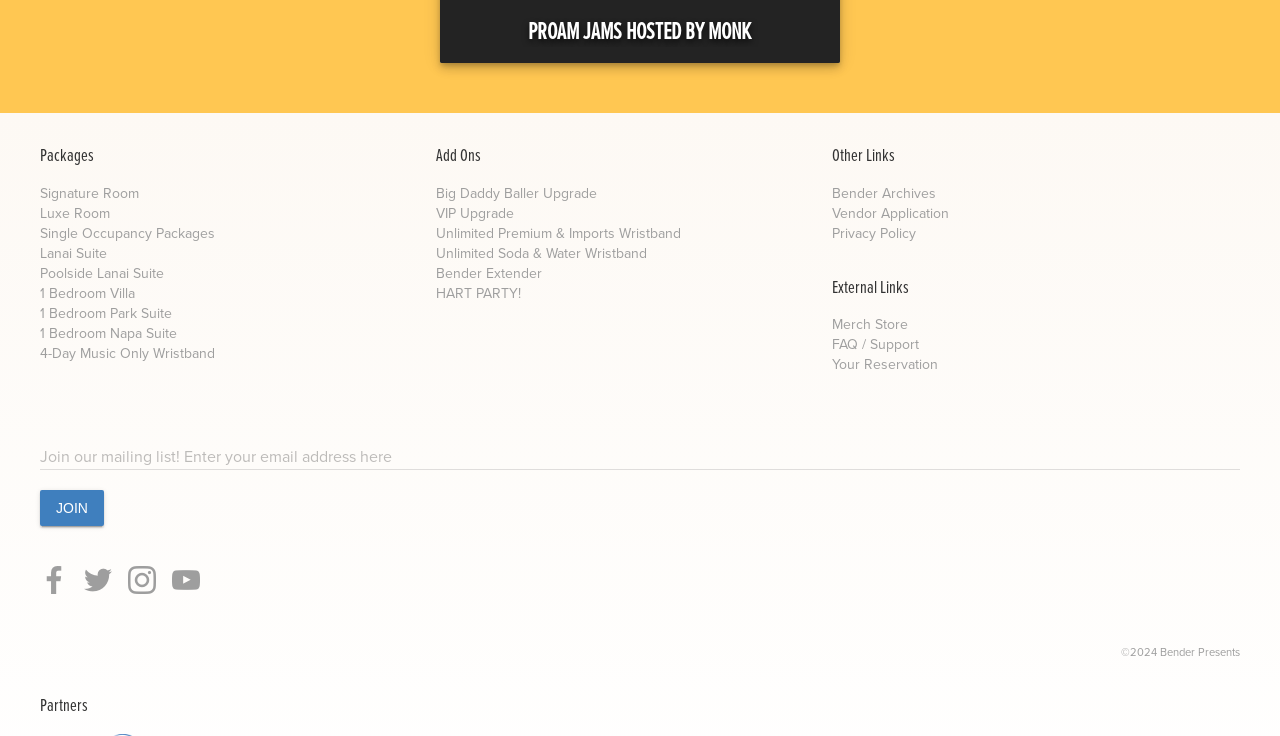Select the bounding box coordinates of the element I need to click to carry out the following instruction: "Click on the 'FURNITURE DESIGN' link".

None